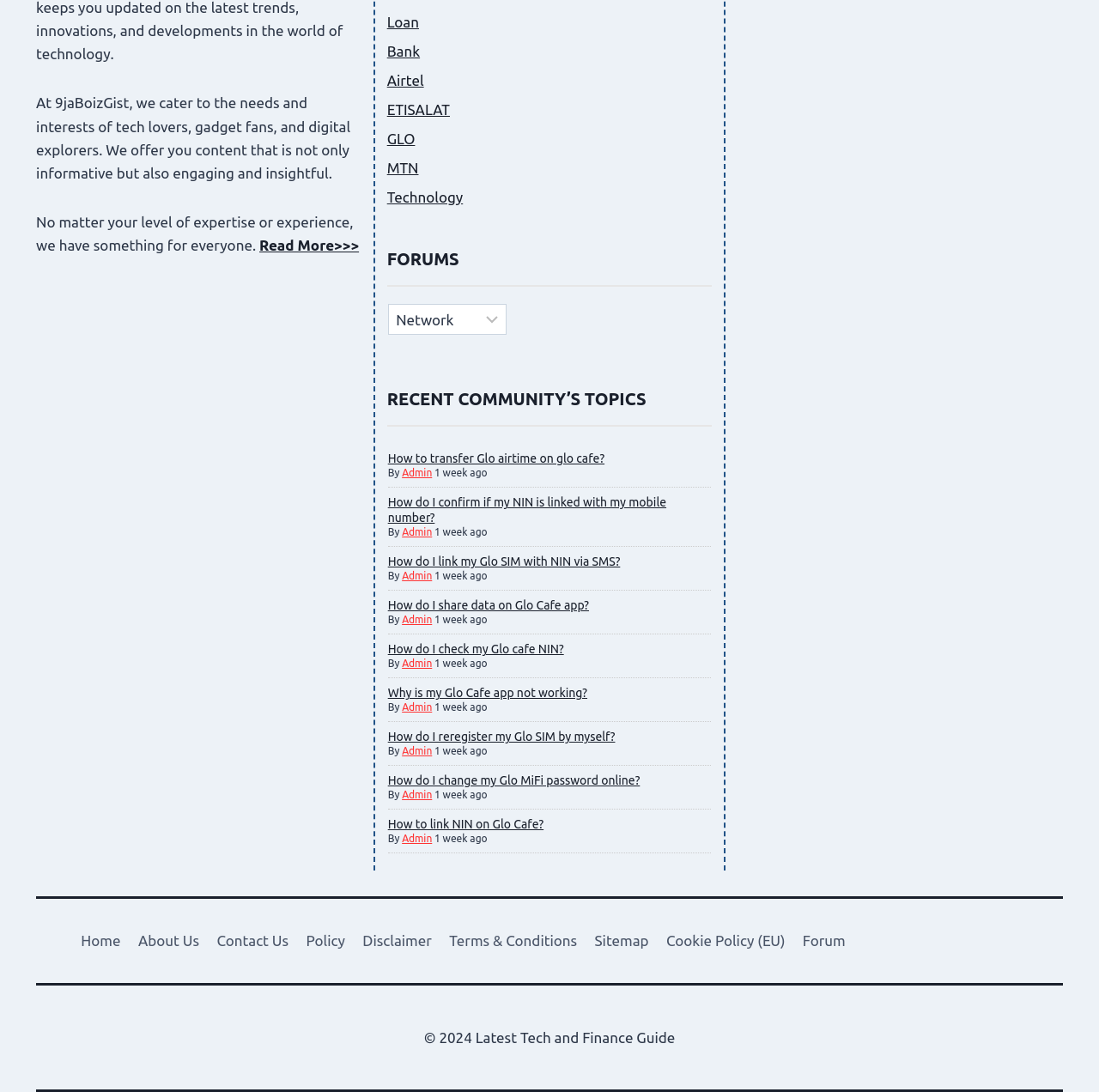What type of content does the website offer? From the image, respond with a single word or brief phrase.

Informative and engaging